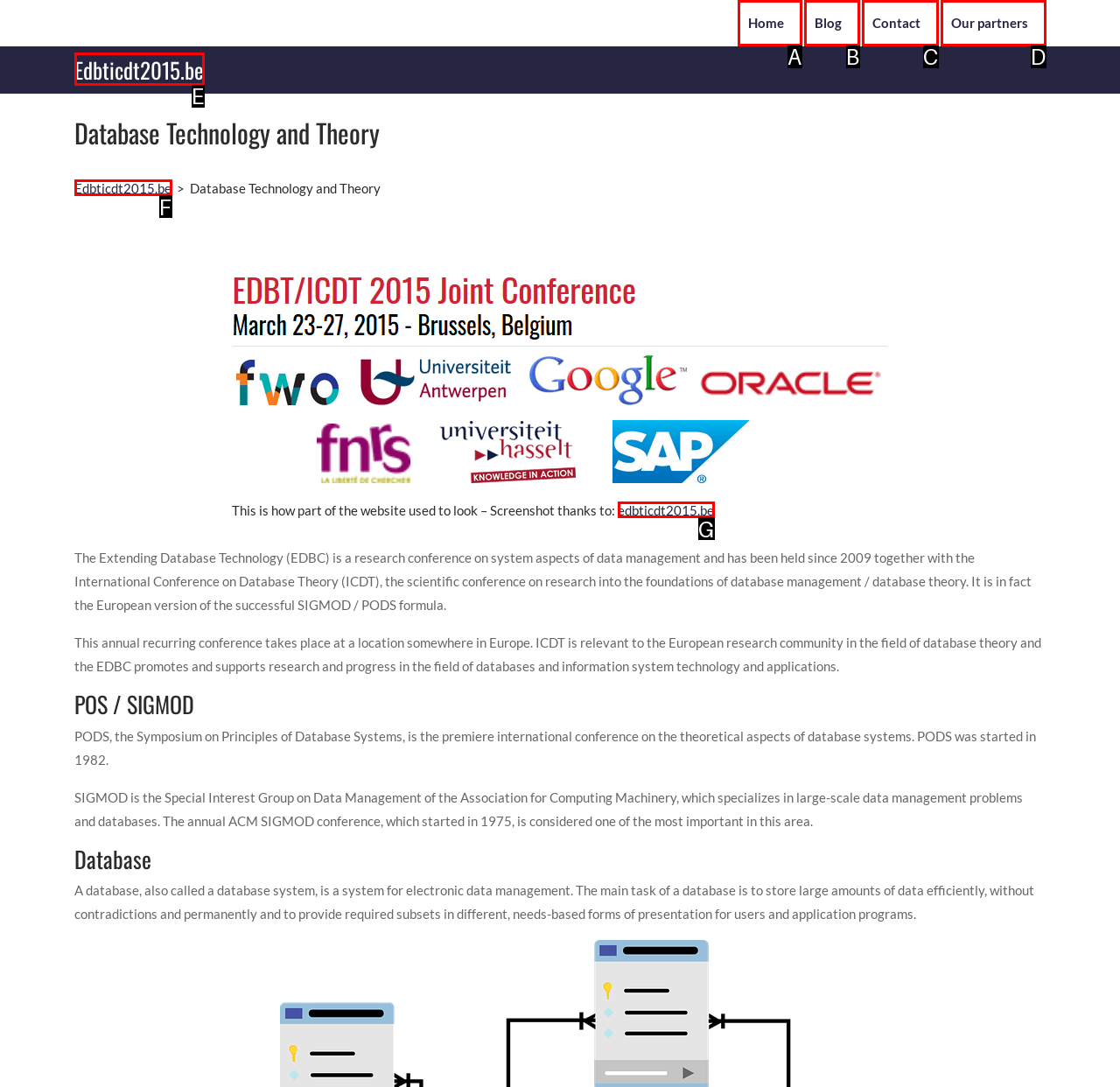Please identify the UI element that matches the description: Our partners
Respond with the letter of the correct option.

D